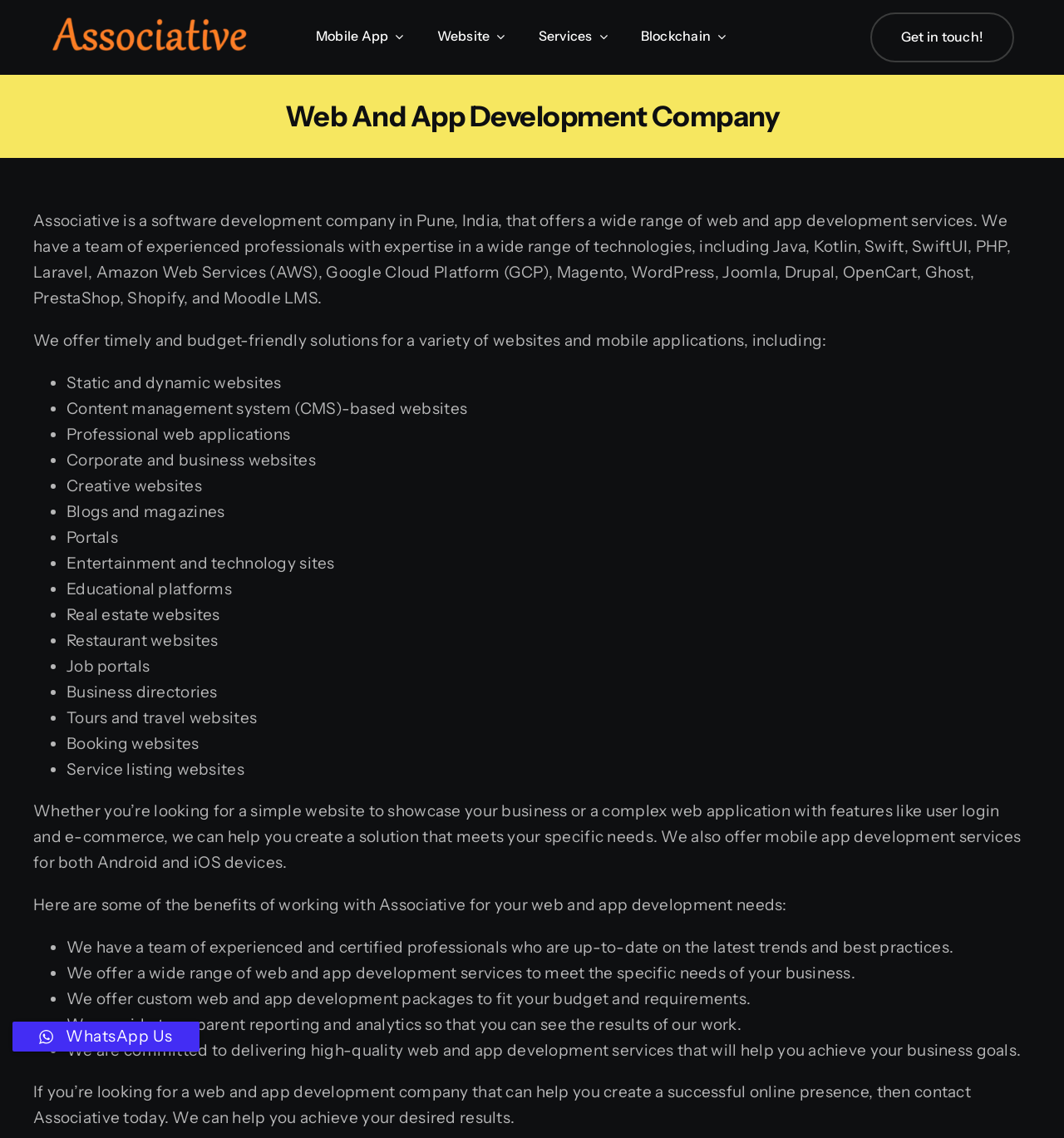Based on the element description Get in touch!Get in touch!, identify the bounding box coordinates for the UI element. The coordinates should be in the format (top-left x, top-left y, bottom-right x, bottom-right y) and within the 0 to 1 range.

[0.818, 0.011, 0.953, 0.054]